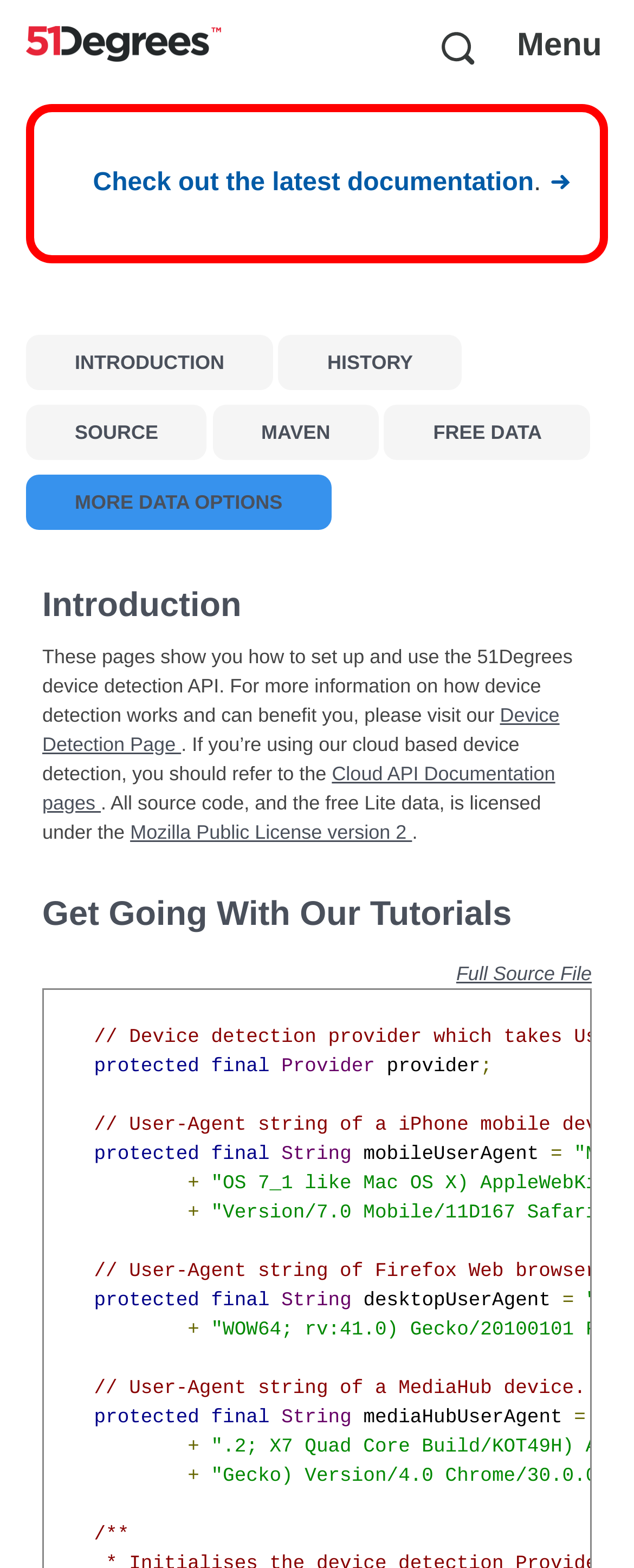Identify the bounding box coordinates of the area that should be clicked in order to complete the given instruction: "Click 51Degrees logo". The bounding box coordinates should be four float numbers between 0 and 1, i.e., [left, top, right, bottom].

[0.041, 0.017, 0.349, 0.044]